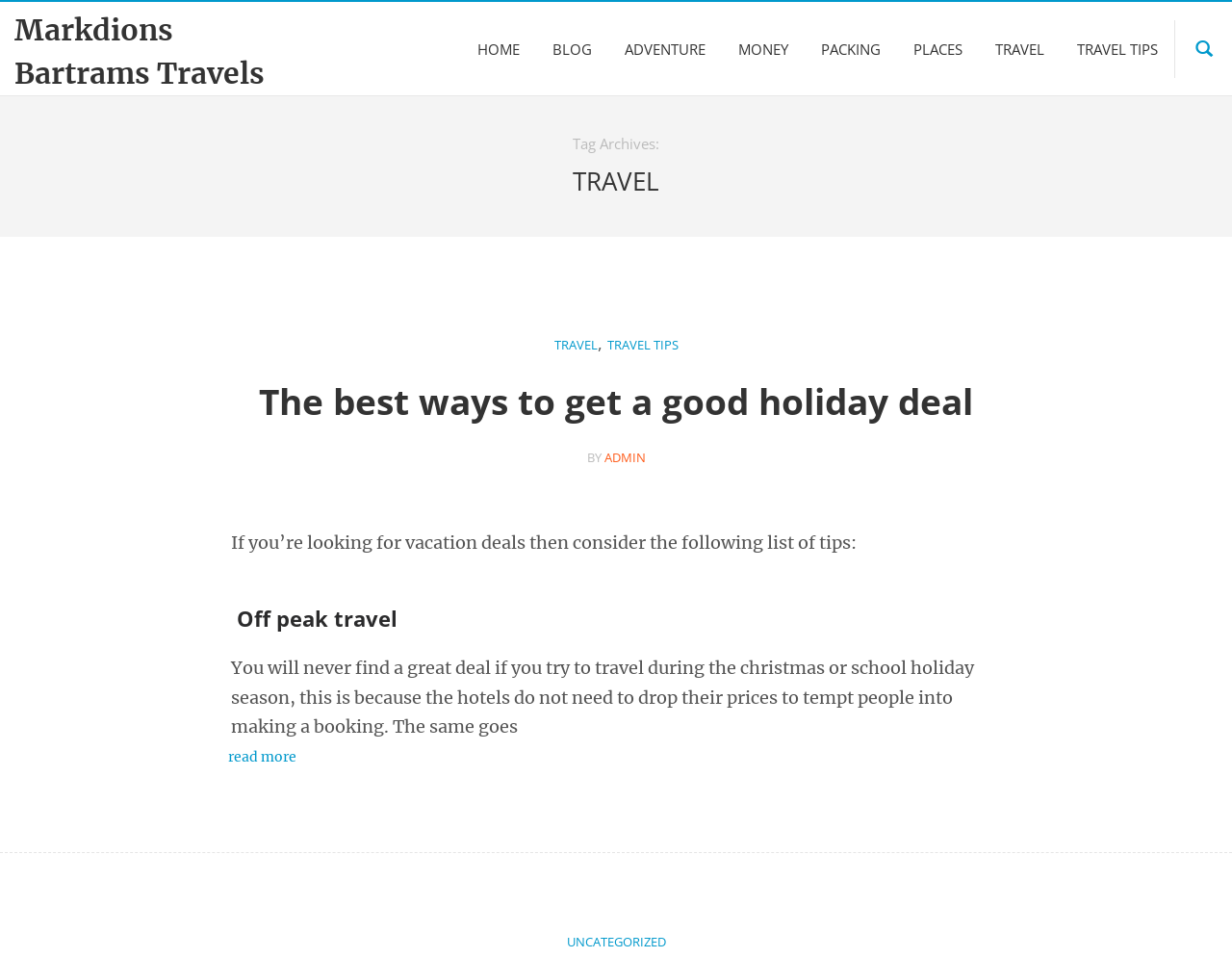Locate and provide the bounding box coordinates for the HTML element that matches this description: "read more".

[0.177, 0.781, 0.248, 0.799]